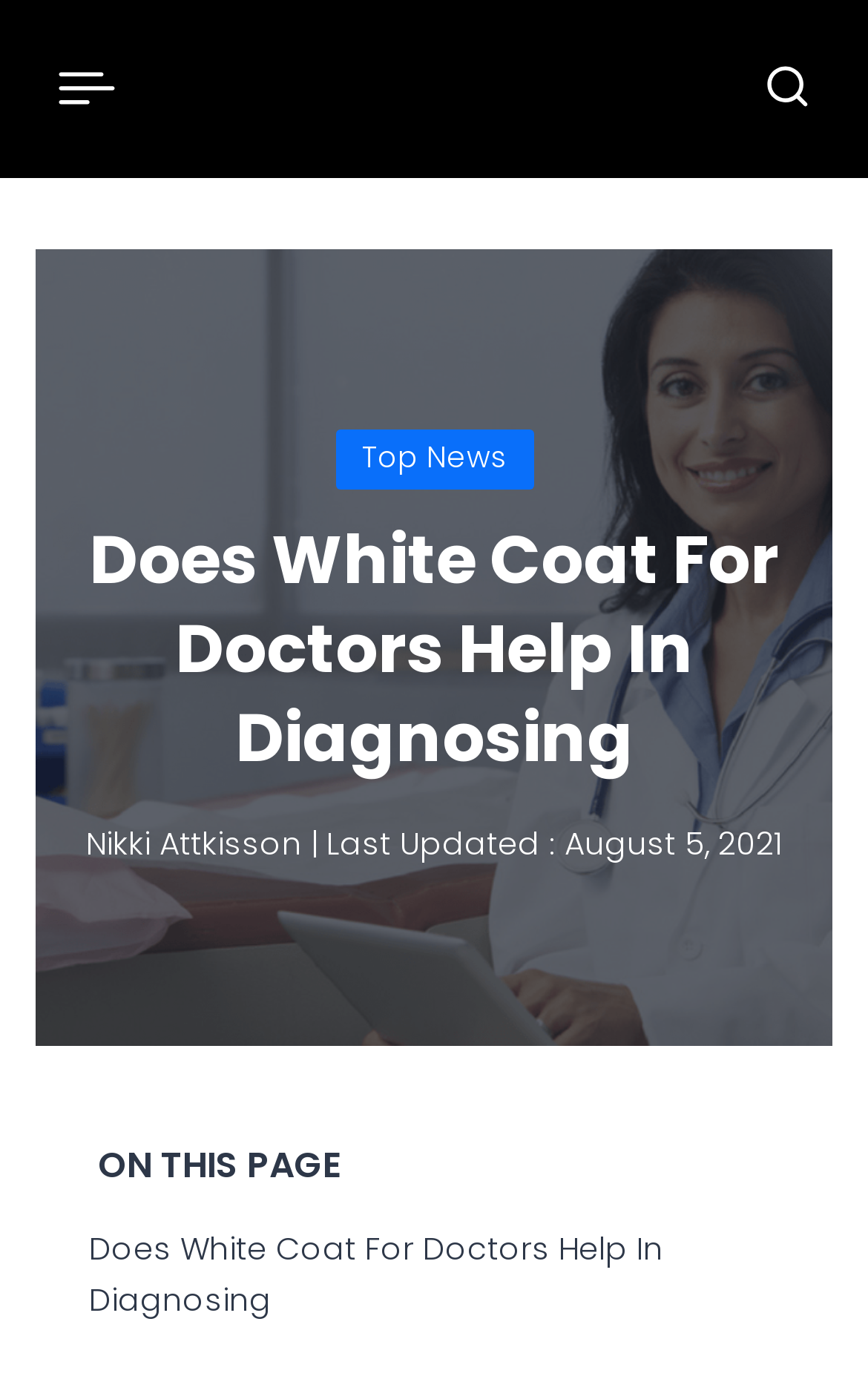Please provide a comprehensive response to the question based on the details in the image: What is the date of the last update of the article?

The date of the last update is mentioned in the static text element 'Nikki Attkisson | Last Updated : August 5, 2021' which is located below the main heading.